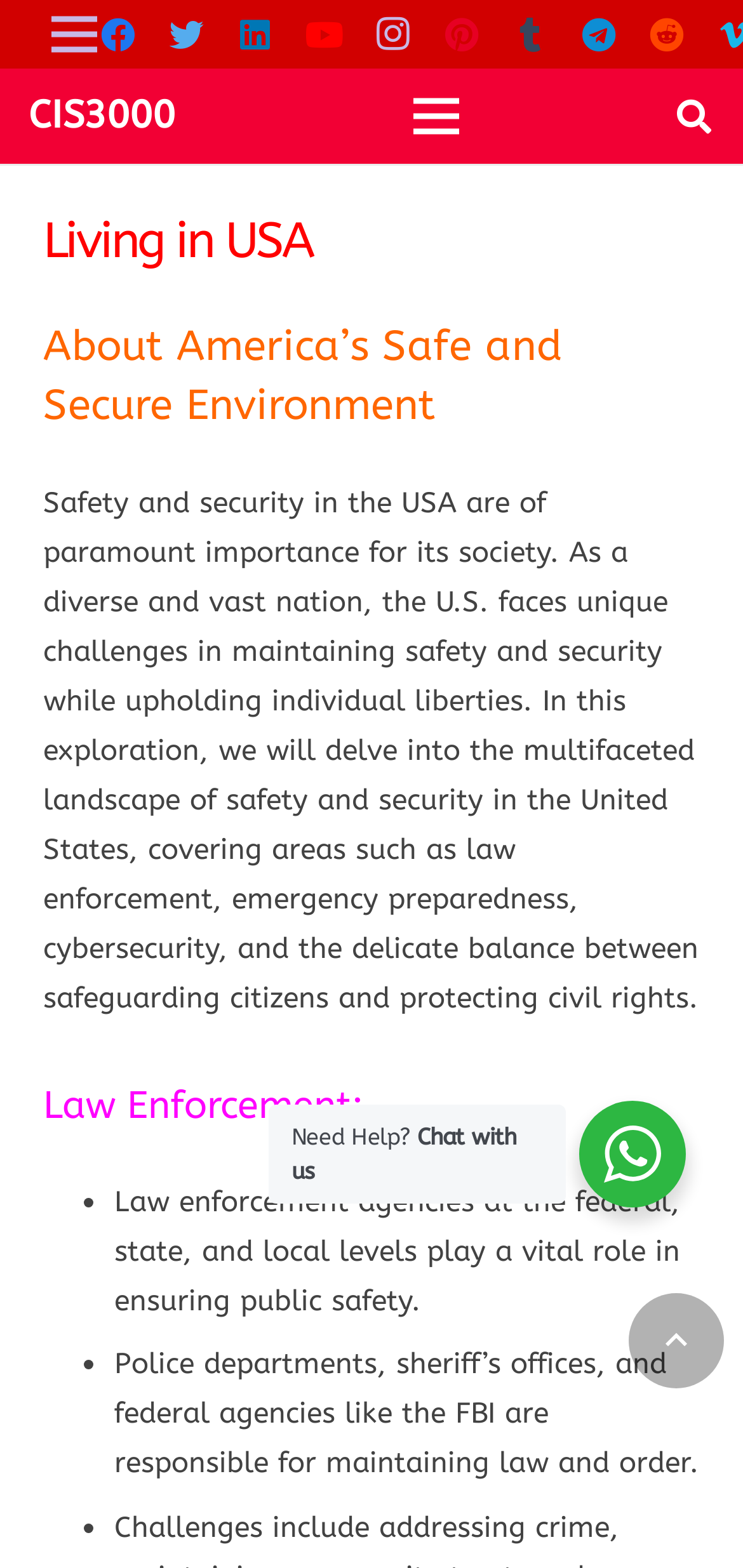Use a single word or phrase to answer the following:
What is the purpose of law enforcement agencies?

Maintaining public safety